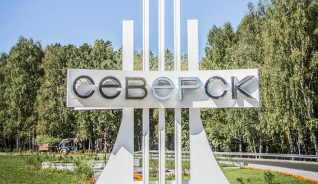Answer the question below with a single word or a brief phrase: 
What is the purpose of the welcome sign?

To welcome visitors